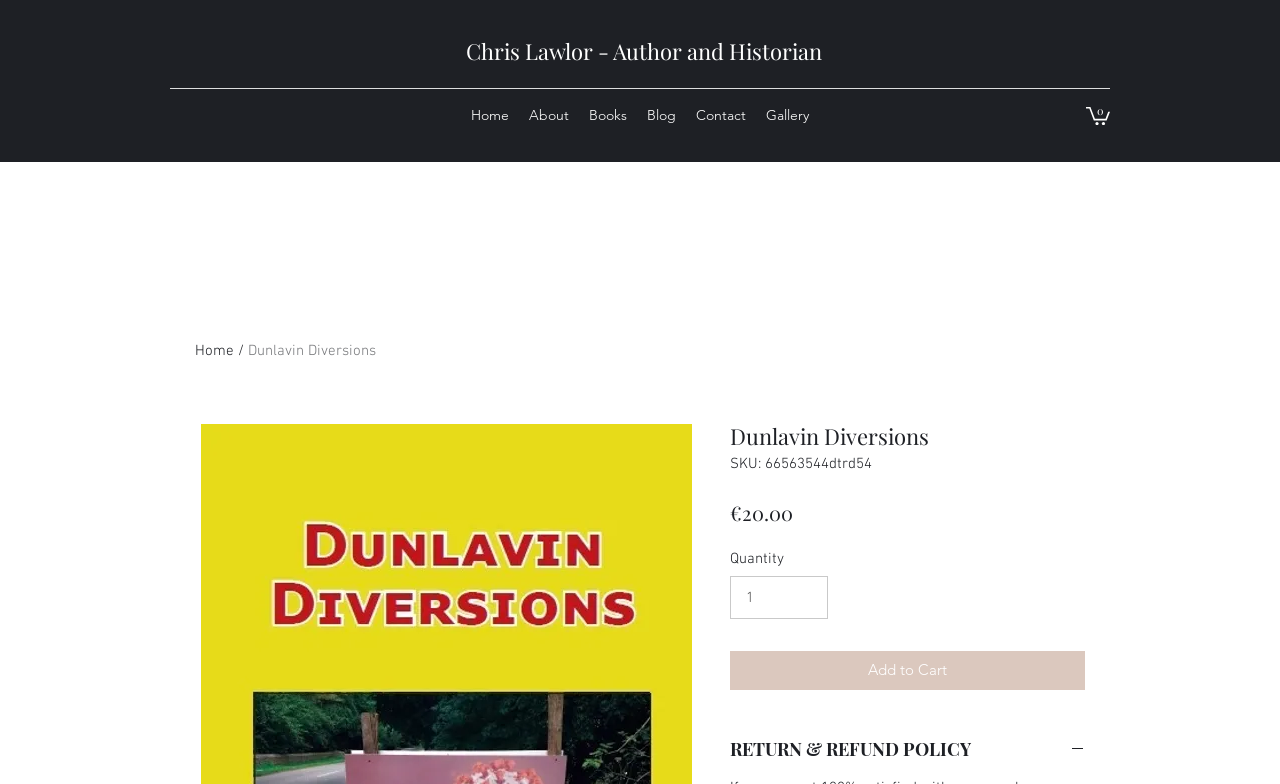Give a detailed overview of the webpage's appearance and contents.

This webpage is about a book titled "Dunlavin Diversions" and appears to be a product page on an online book store. At the top left, there is a navigation menu with links to "Home", "About", "Books", "Blog", "Contact", and "Gallery". Next to the navigation menu, there is a button showing a cart with 0 items. 

Below the navigation menu, there is a section dedicated to the book. The book title "Dunlavin Diversions" is displayed prominently, along with the author's name "Chris Lawlor" and a link to his profile as an "Author and Historian". 

The book's details are displayed in a section below, including its SKU, price (€20.00), and a quantity selector. There is an "Add to Cart" button next to the quantity selector. 

Further down, there is a section about the "RETURN & REFUND POLICY" which is expandable. This section includes a heading and an image. 

The overall layout of the webpage is organized, with clear headings and concise text, making it easy to navigate and find information about the book.